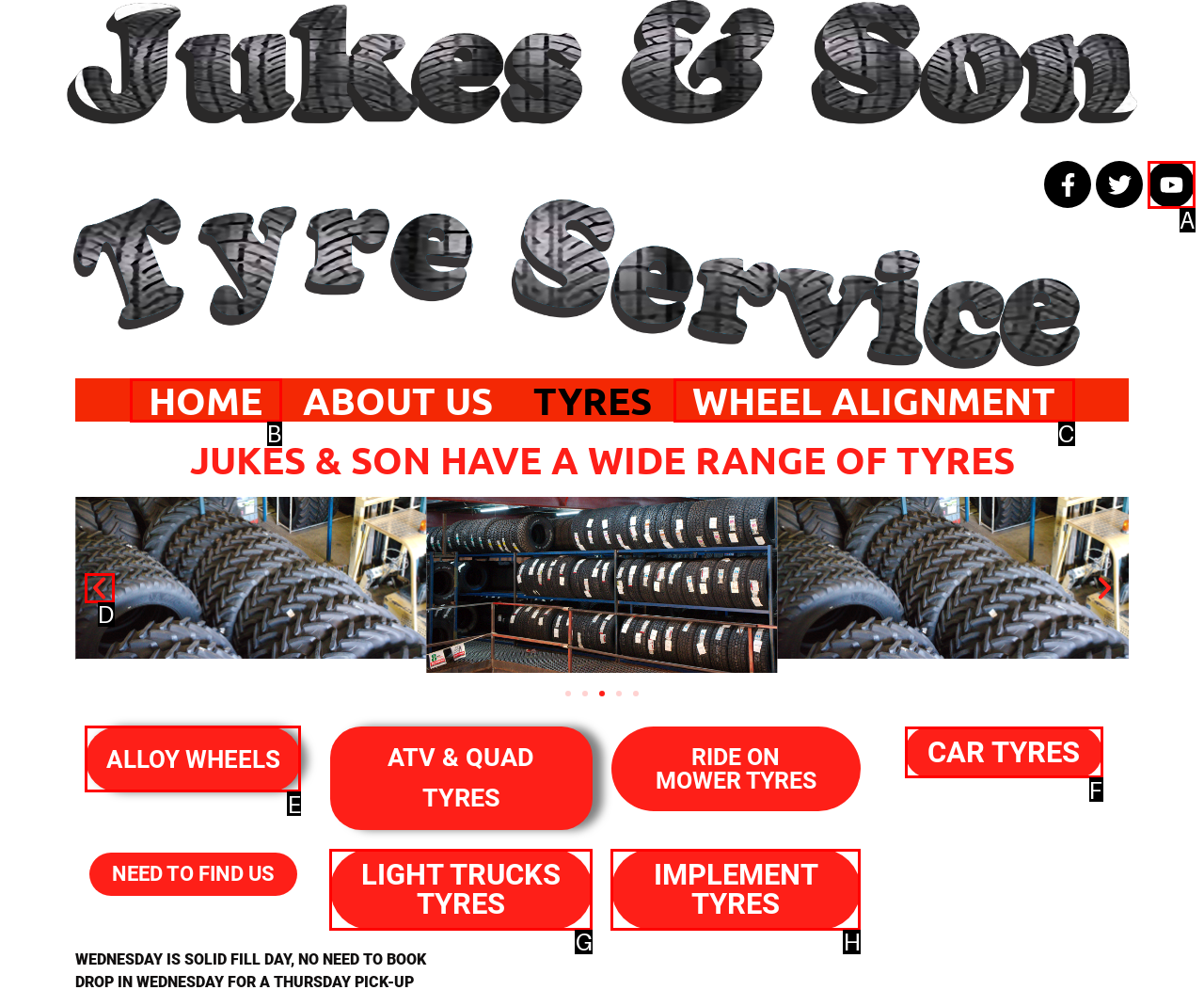Identify which lettered option completes the task: Click on the Car Tyres link. Provide the letter of the correct choice.

F